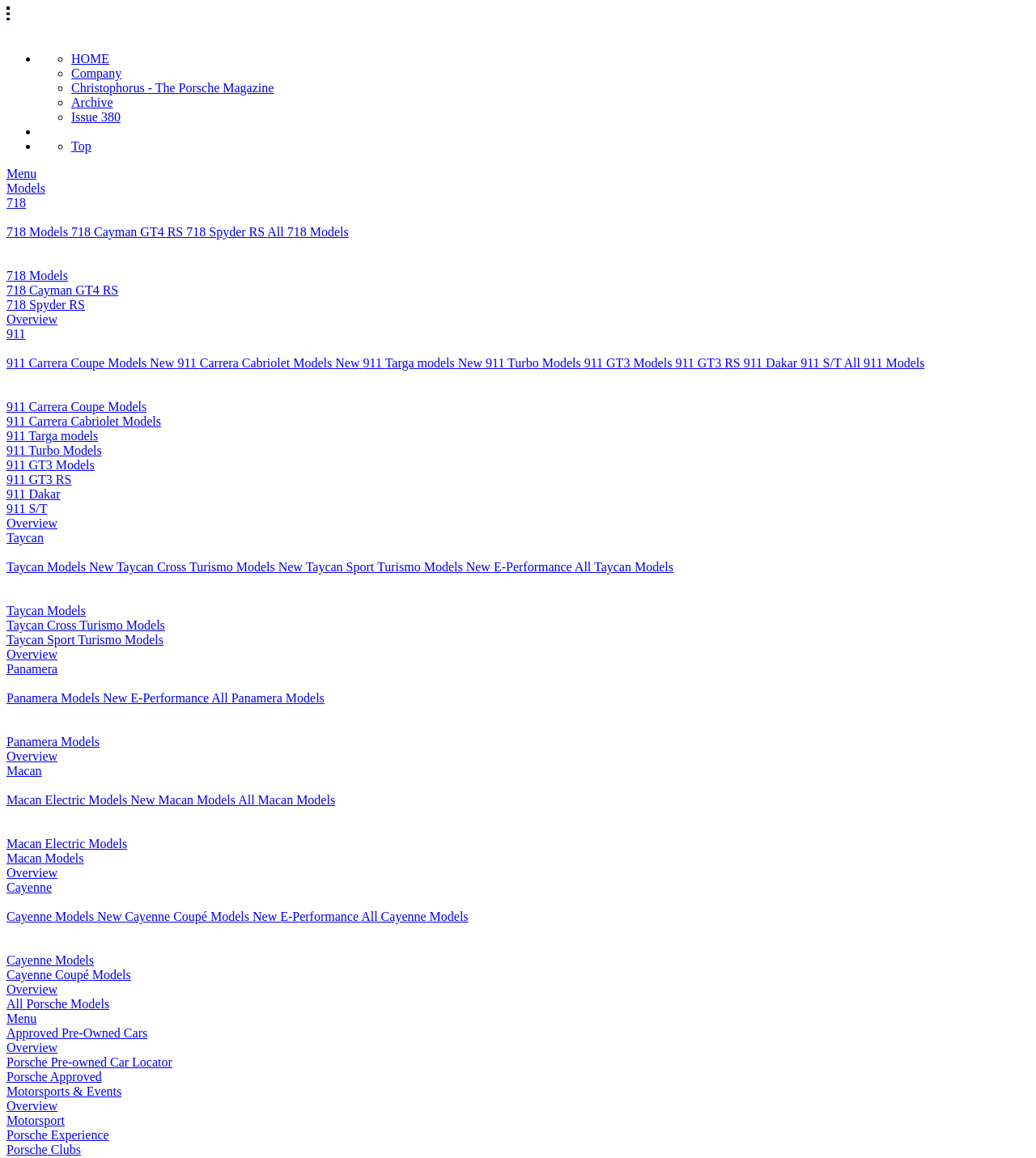Predict the bounding box of the UI element that fits this description: "911 Carrera Coupe Models New".

[0.006, 0.307, 0.171, 0.319]